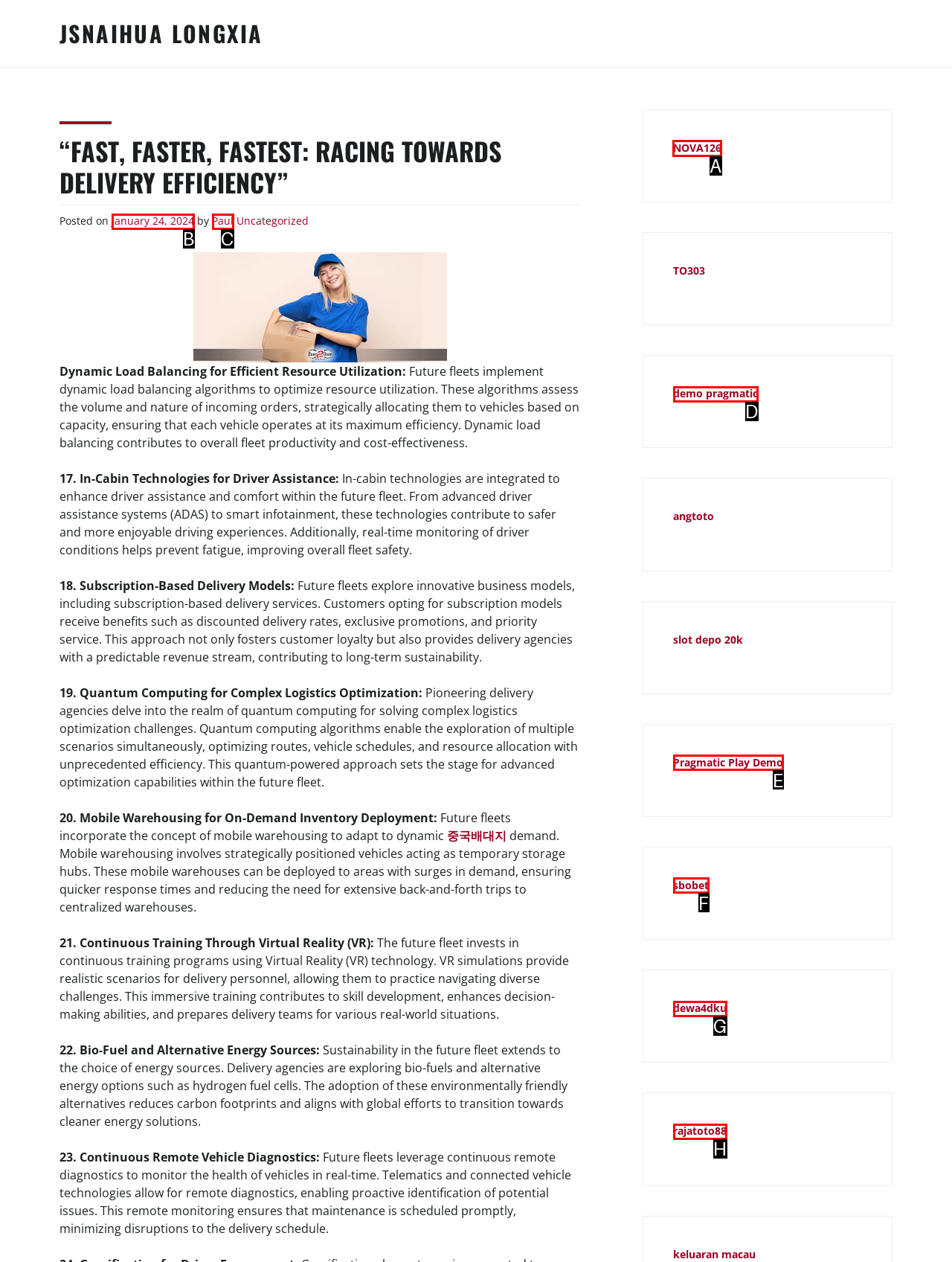Determine which letter corresponds to the UI element to click for this task: Visit the website of NOVA126
Respond with the letter from the available options.

A